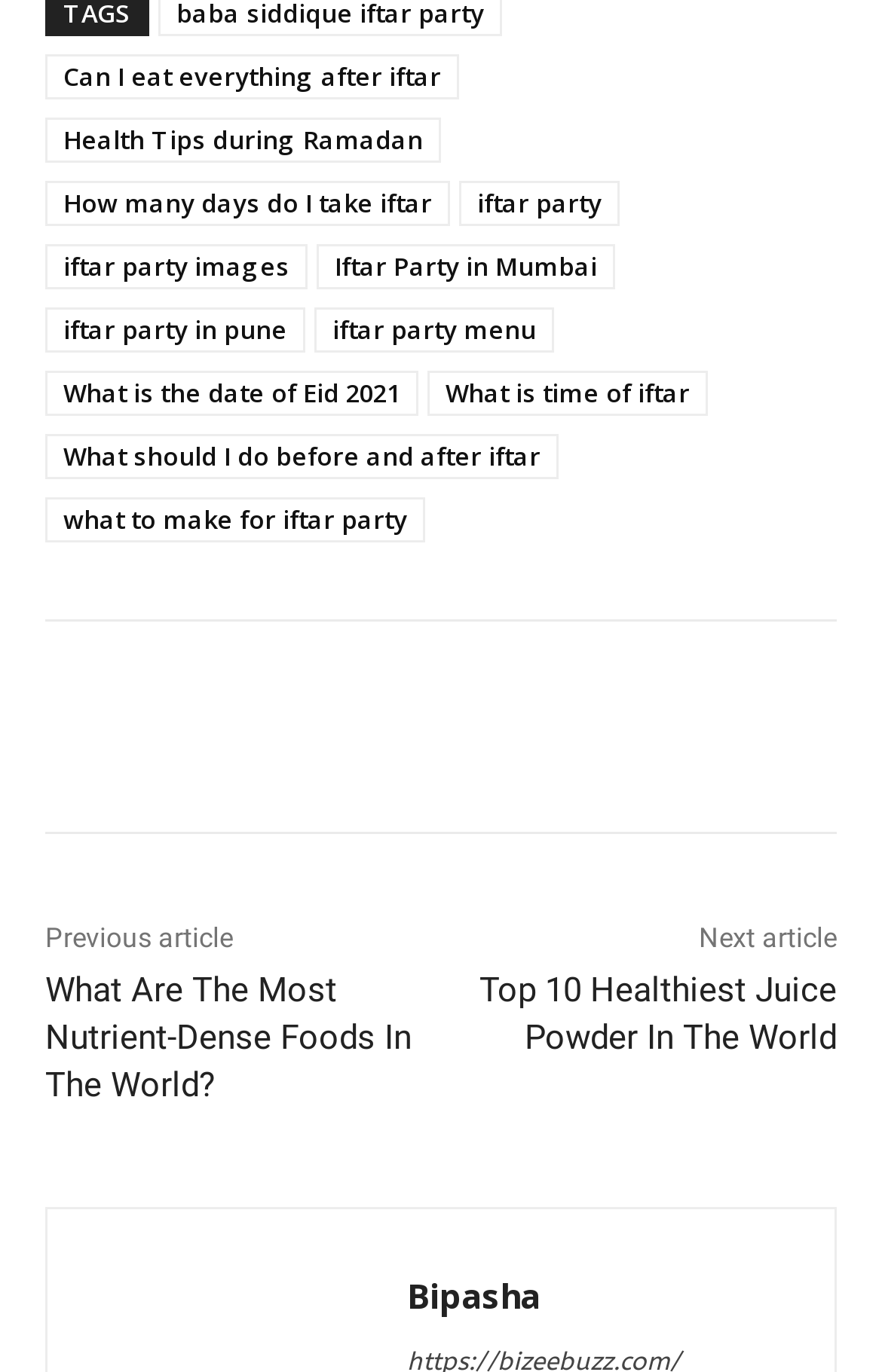Is there an author mentioned on the webpage?
Please give a detailed and elaborate answer to the question based on the image.

I found a link element with the text 'Bipasha', which is likely the name of the author of an article or a contributor to the webpage.